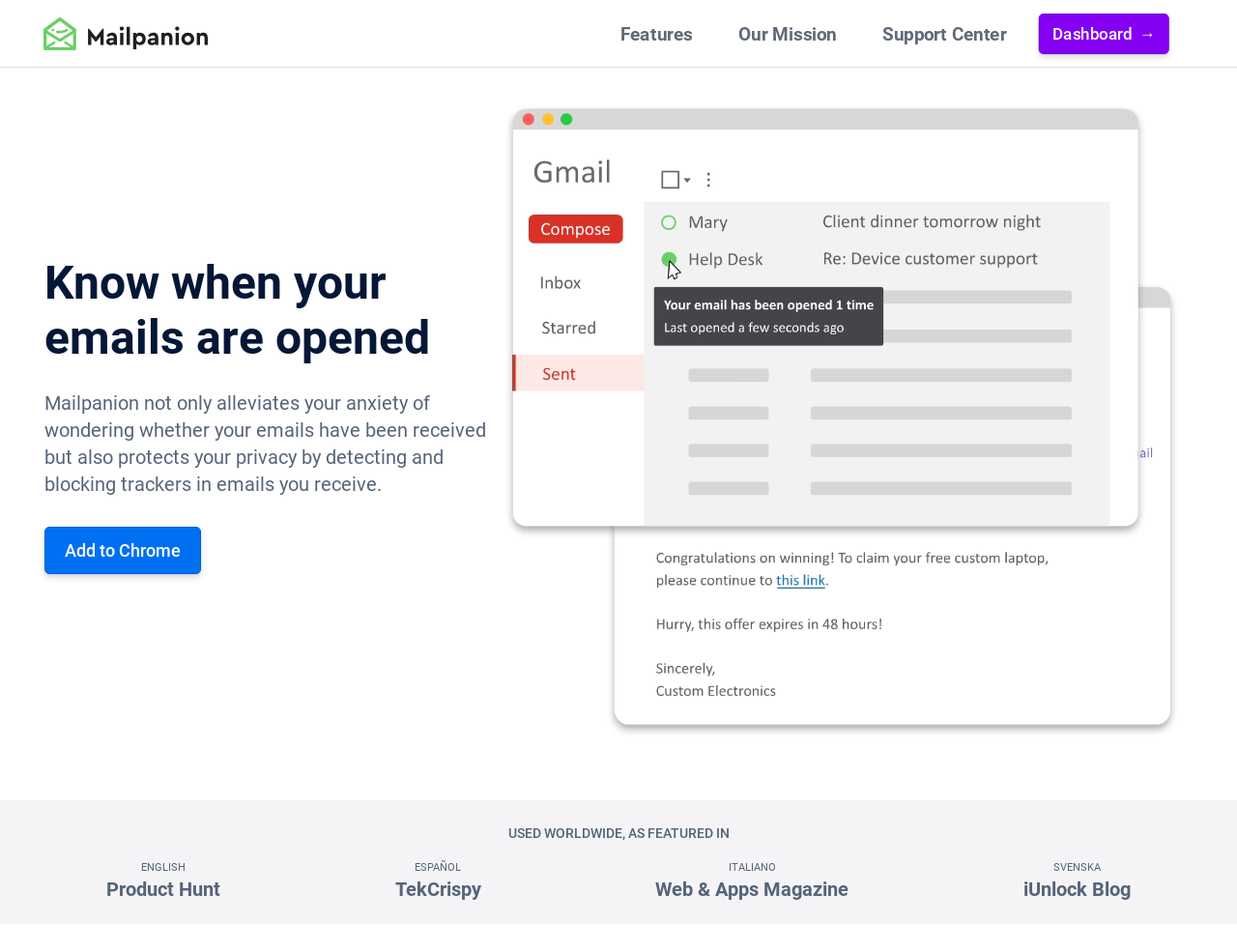Identify the bounding box coordinates of the region I need to click to complete this instruction: "Click the 'Add to Chrome' button".

[0.036, 0.553, 0.162, 0.603]